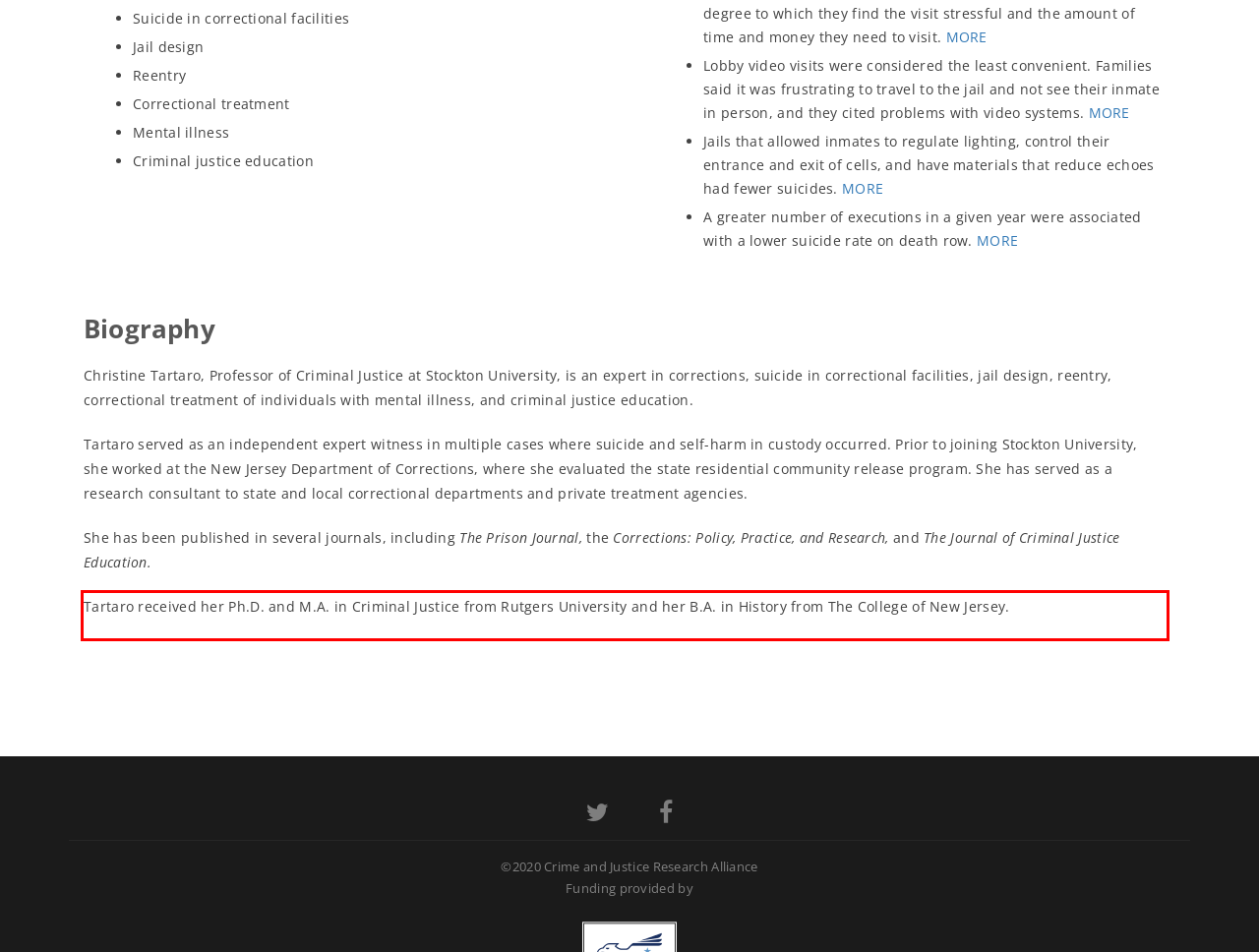You are presented with a screenshot containing a red rectangle. Extract the text found inside this red bounding box.

Tartaro received her Ph.D. and M.A. in Criminal Justice from Rutgers University and her B.A. in History from The College of New Jersey.